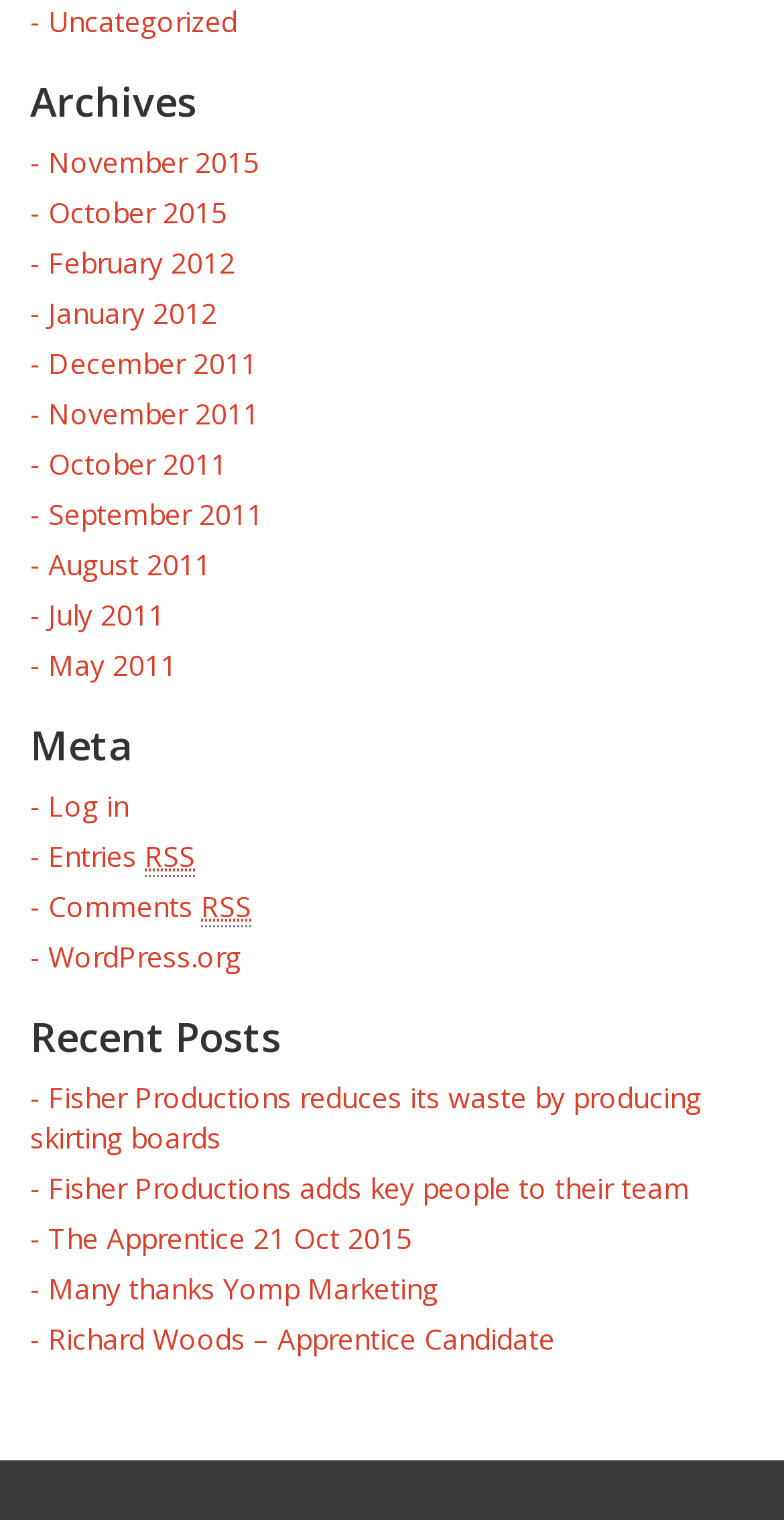Please specify the bounding box coordinates of the region to click in order to perform the following instruction: "Read NEXT Java Island Map 2024".

None